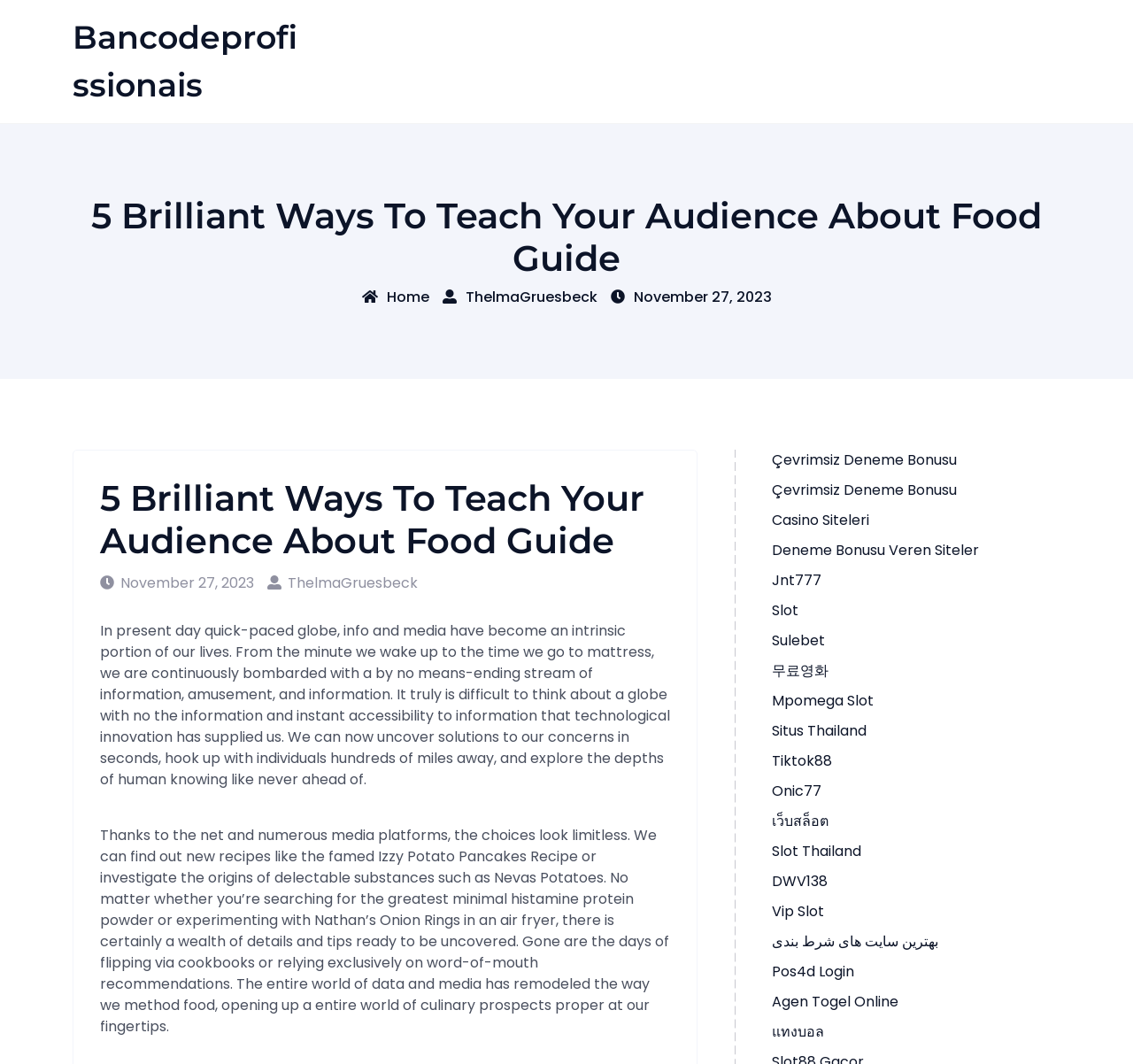Please determine the bounding box coordinates of the clickable area required to carry out the following instruction: "Check the date of the post". The coordinates must be four float numbers between 0 and 1, represented as [left, top, right, bottom].

[0.539, 0.269, 0.681, 0.289]